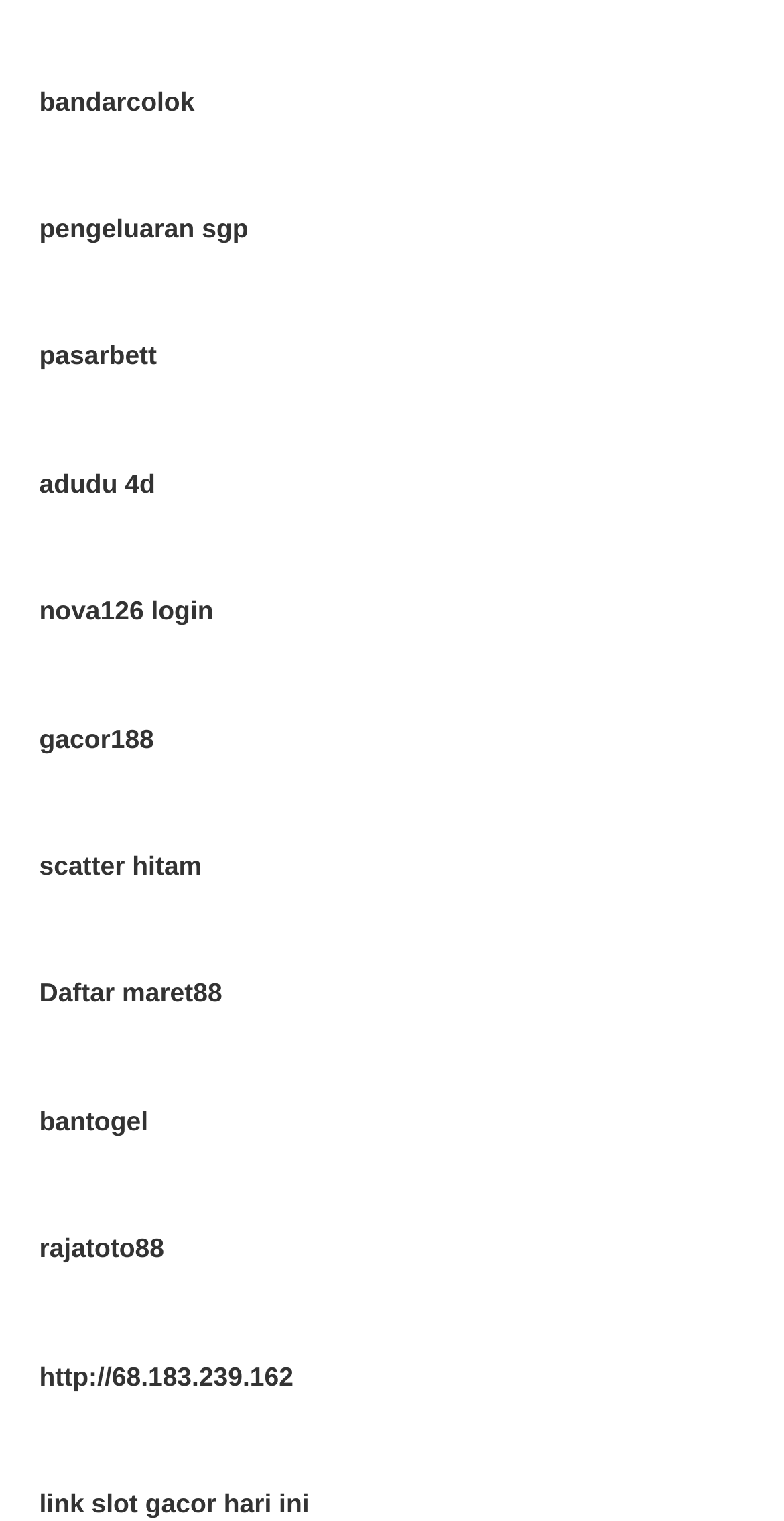Identify the bounding box coordinates for the region of the element that should be clicked to carry out the instruction: "go to pasarbett". The bounding box coordinates should be four float numbers between 0 and 1, i.e., [left, top, right, bottom].

[0.05, 0.224, 0.2, 0.244]